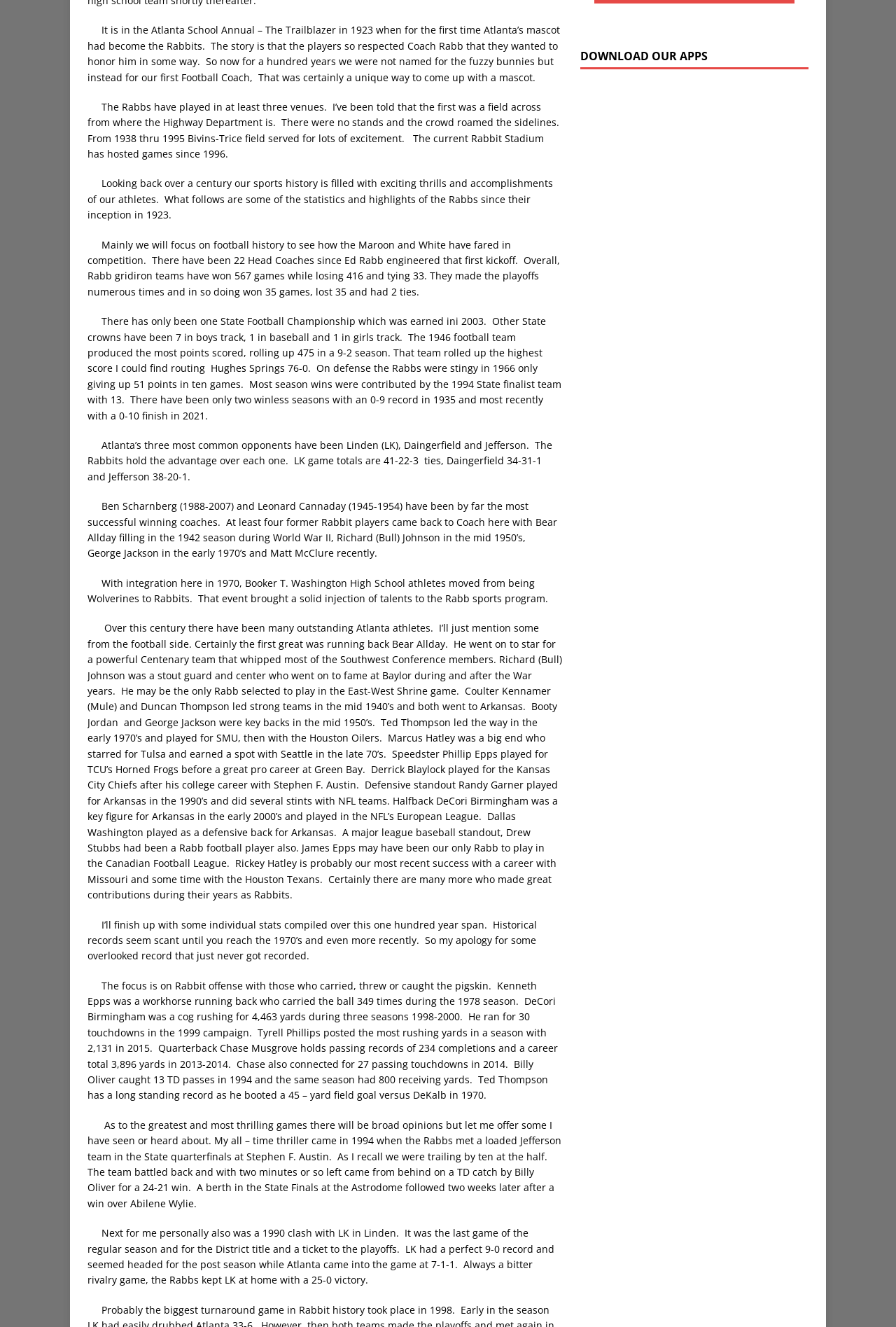Find the coordinates for the bounding box of the element with this description: "Staff".

[0.103, 0.143, 0.128, 0.152]